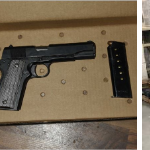What is the surface the handgun is placed on?
Look at the image and answer the question with a single word or phrase.

Wooden surface